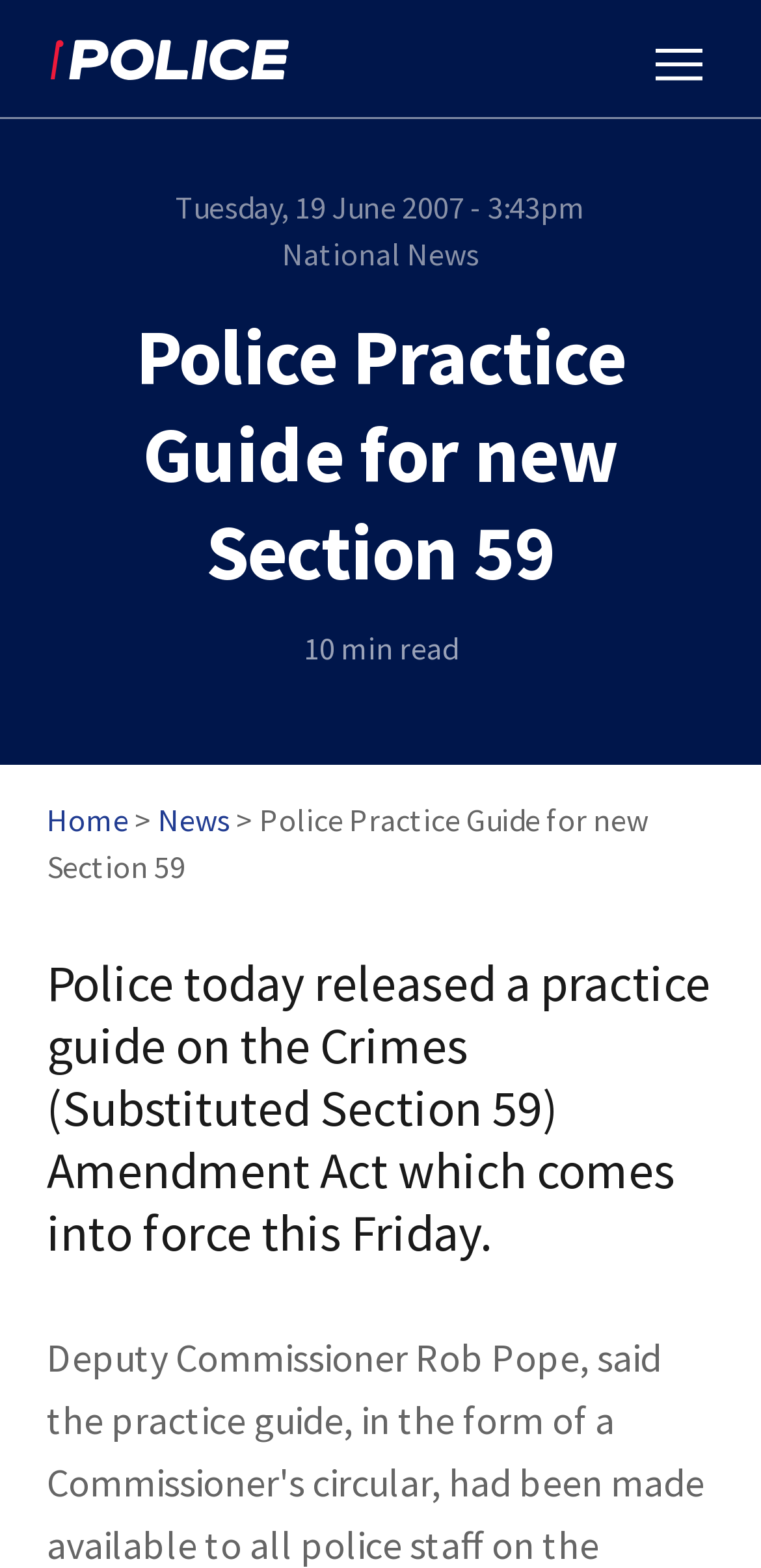Given the element description "Skip to main content", identify the bounding box of the corresponding UI element.

[0.0, 0.0, 0.325, 0.001]